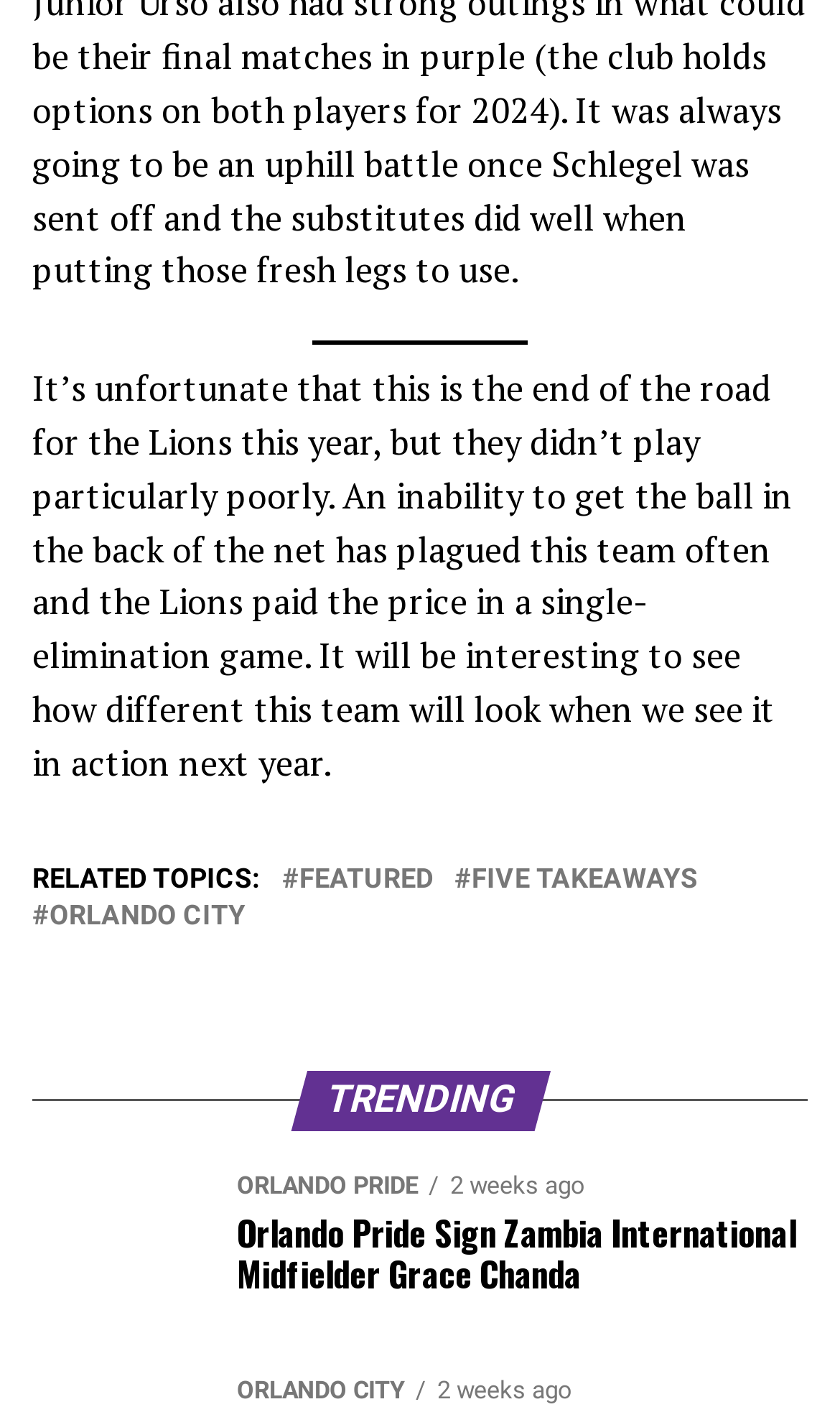Given the description of the UI element: "Featured", predict the bounding box coordinates in the form of [left, top, right, bottom], with each value being a float between 0 and 1.

[0.356, 0.613, 0.515, 0.632]